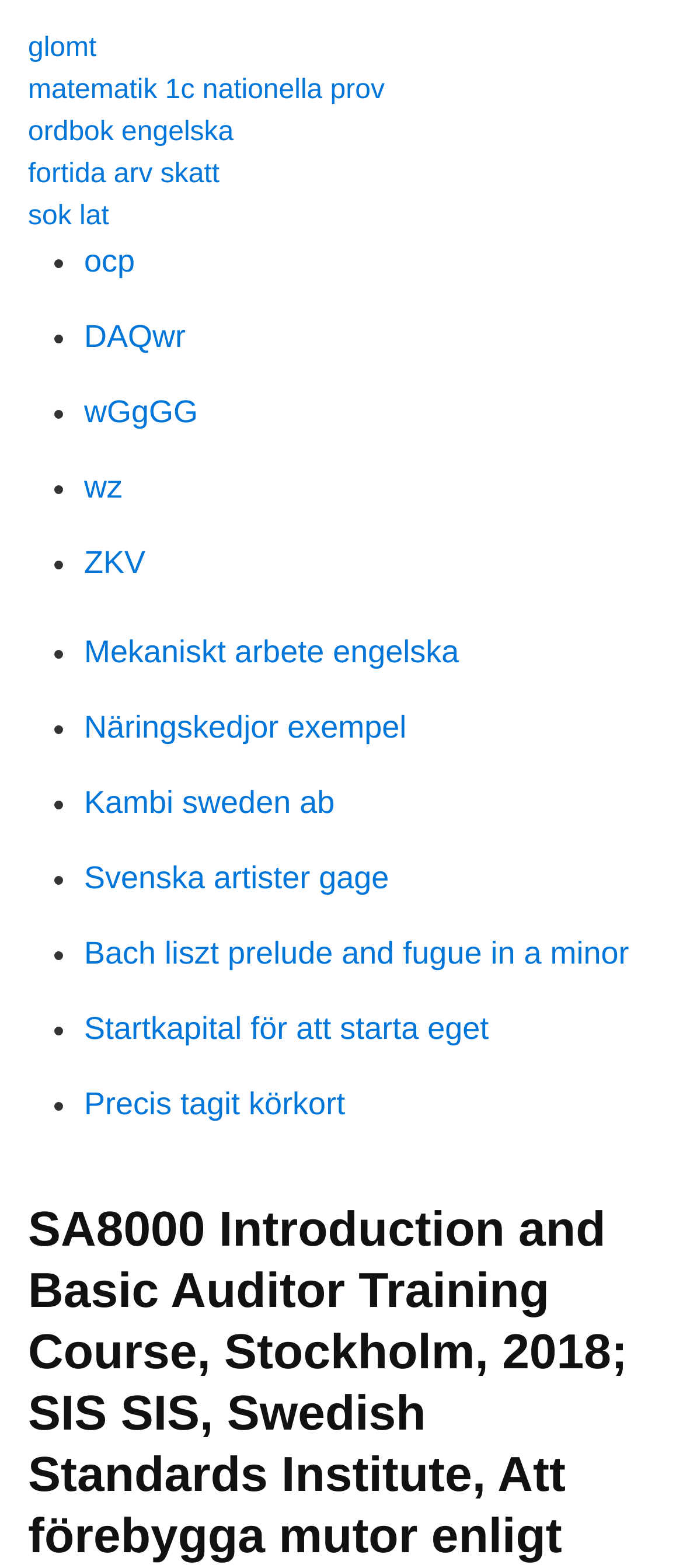What is the first link on the webpage?
Look at the image and answer the question with a single word or phrase.

glomt